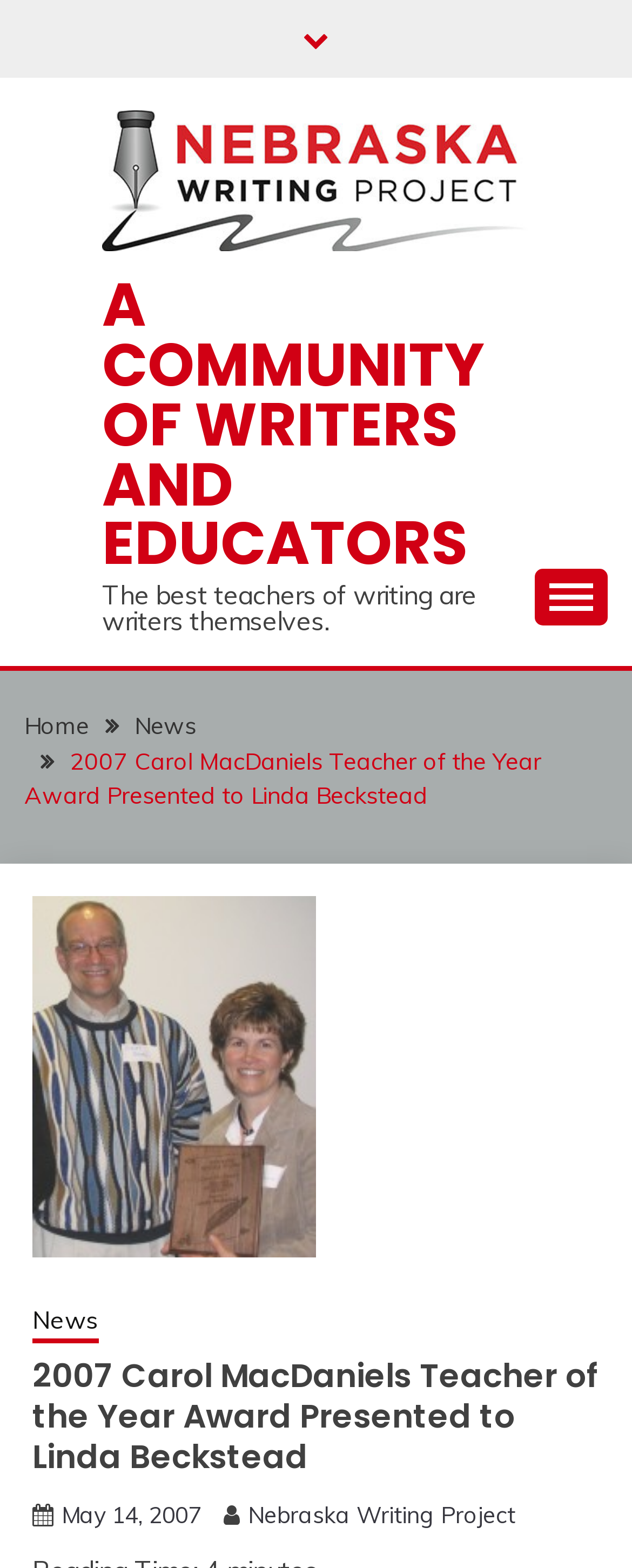What is the name of the project mentioned on the webpage? Analyze the screenshot and reply with just one word or a short phrase.

Nebraska Writing Project